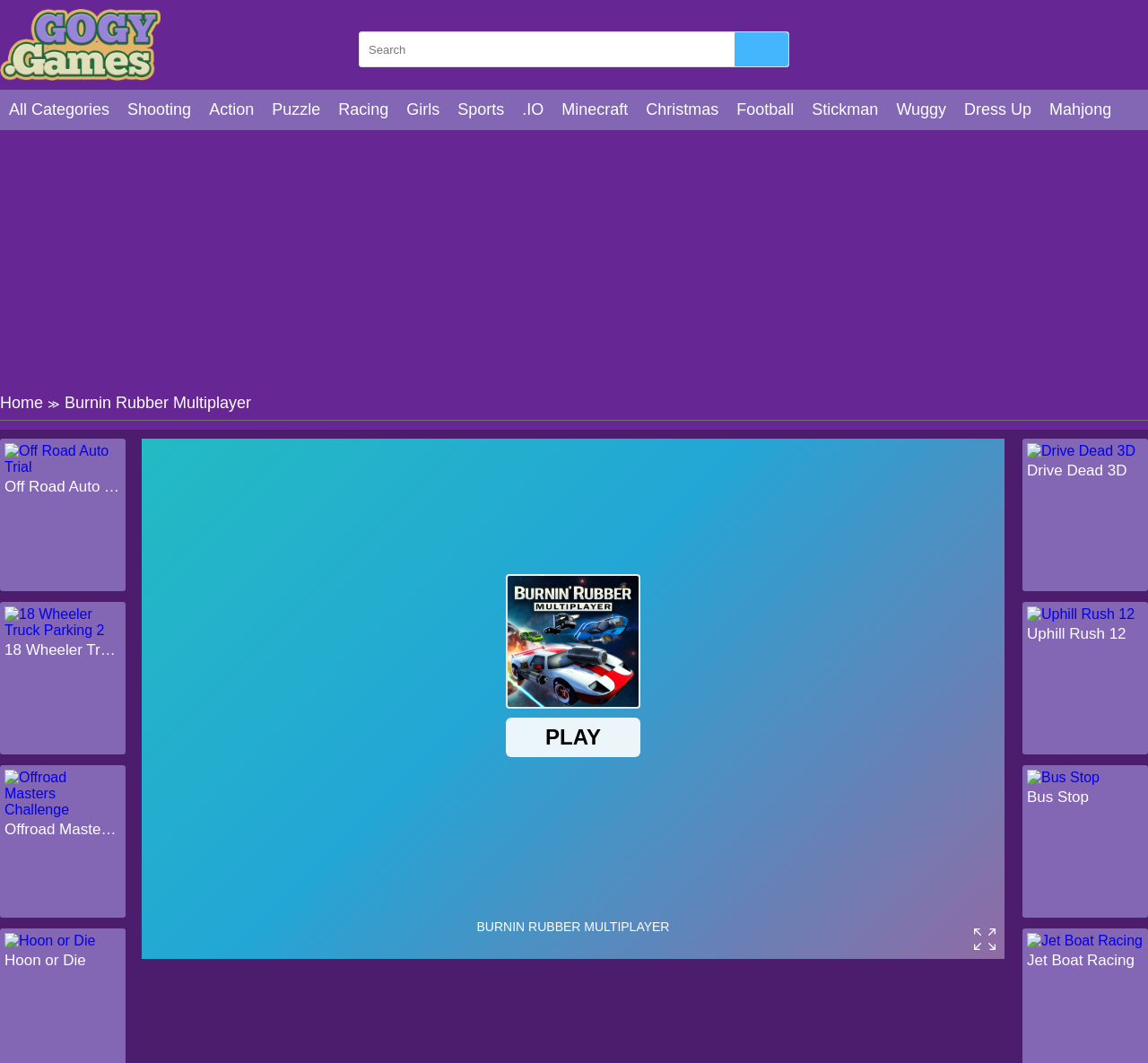What is the position of the 'Home' link?
Provide a detailed answer to the question using information from the image.

The 'Home' link is located at the top-left corner of the webpage, with bounding box coordinates [0.0, 0.37, 0.038, 0.387]. Its position can be determined by comparing its y1 and y2 coordinates with those of other elements.